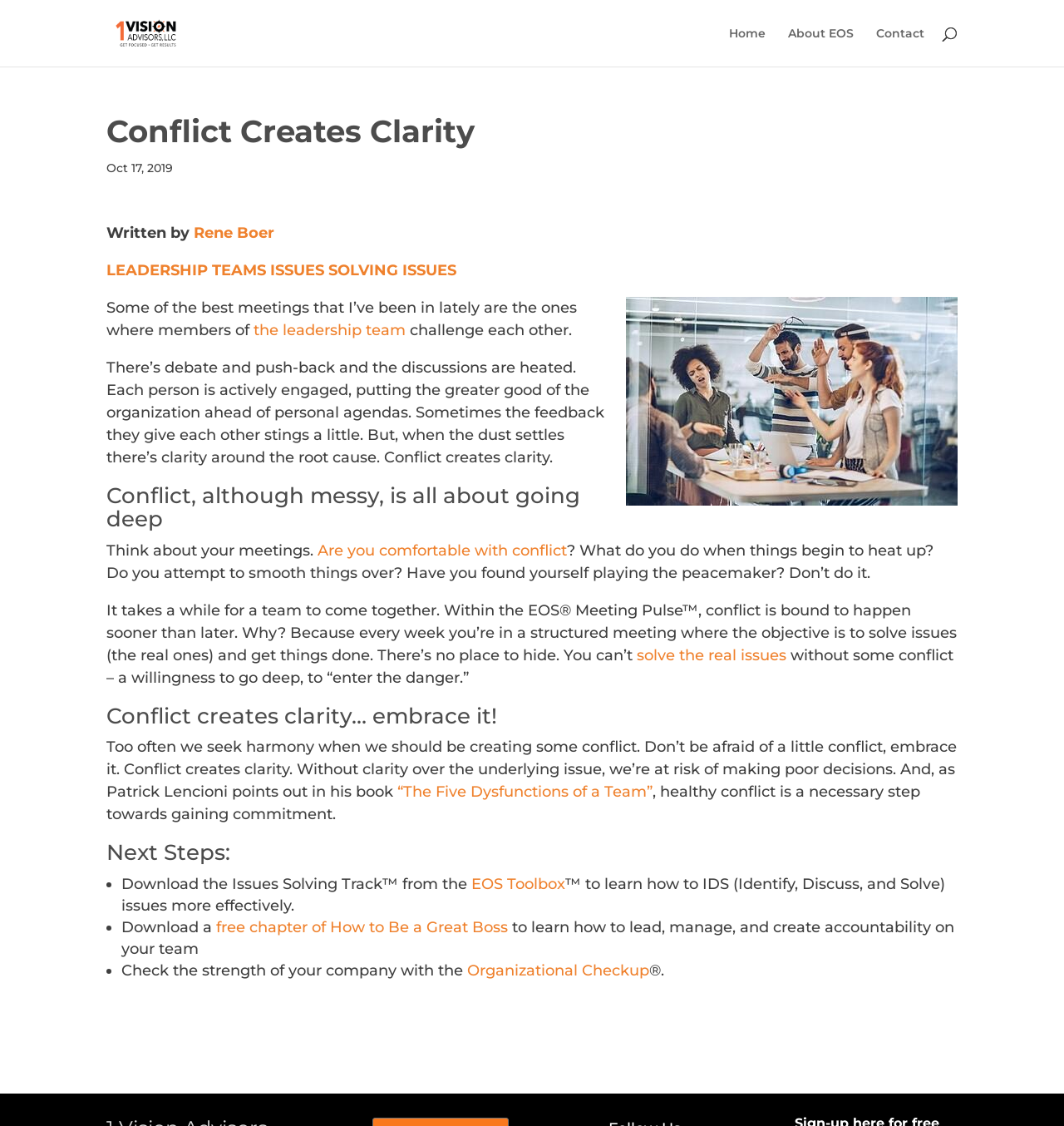What is the name of the tool mentioned in the 'Next Steps' section?
Refer to the screenshot and answer in one word or phrase.

EOS Toolbox